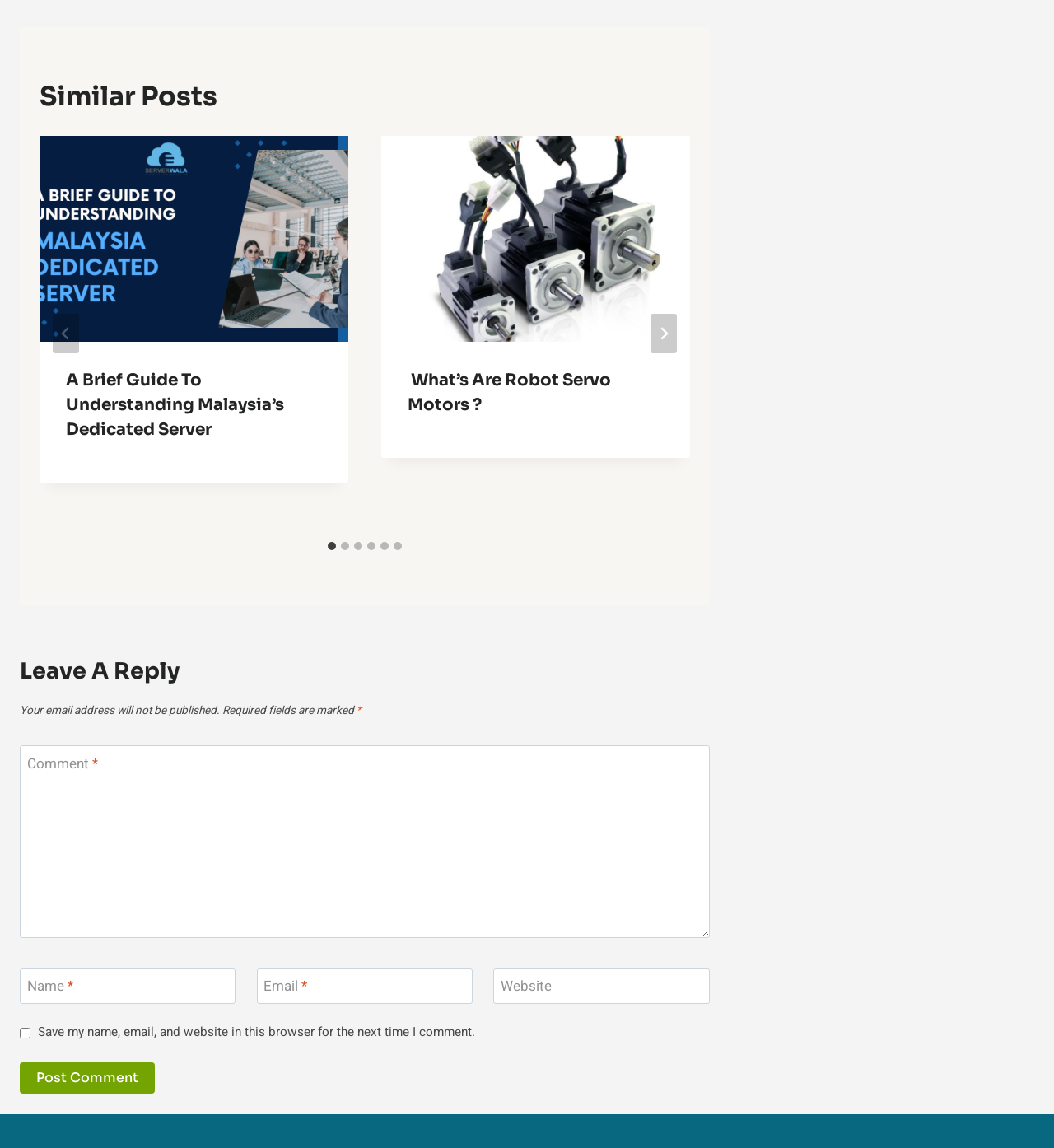What is the function of the 'Post Comment' button?
Using the image, provide a detailed and thorough answer to the question.

The 'Post Comment' button is used to submit a comment to the post. When clicked, it will send the user's comment to the server, where it will be processed and displayed on the website.